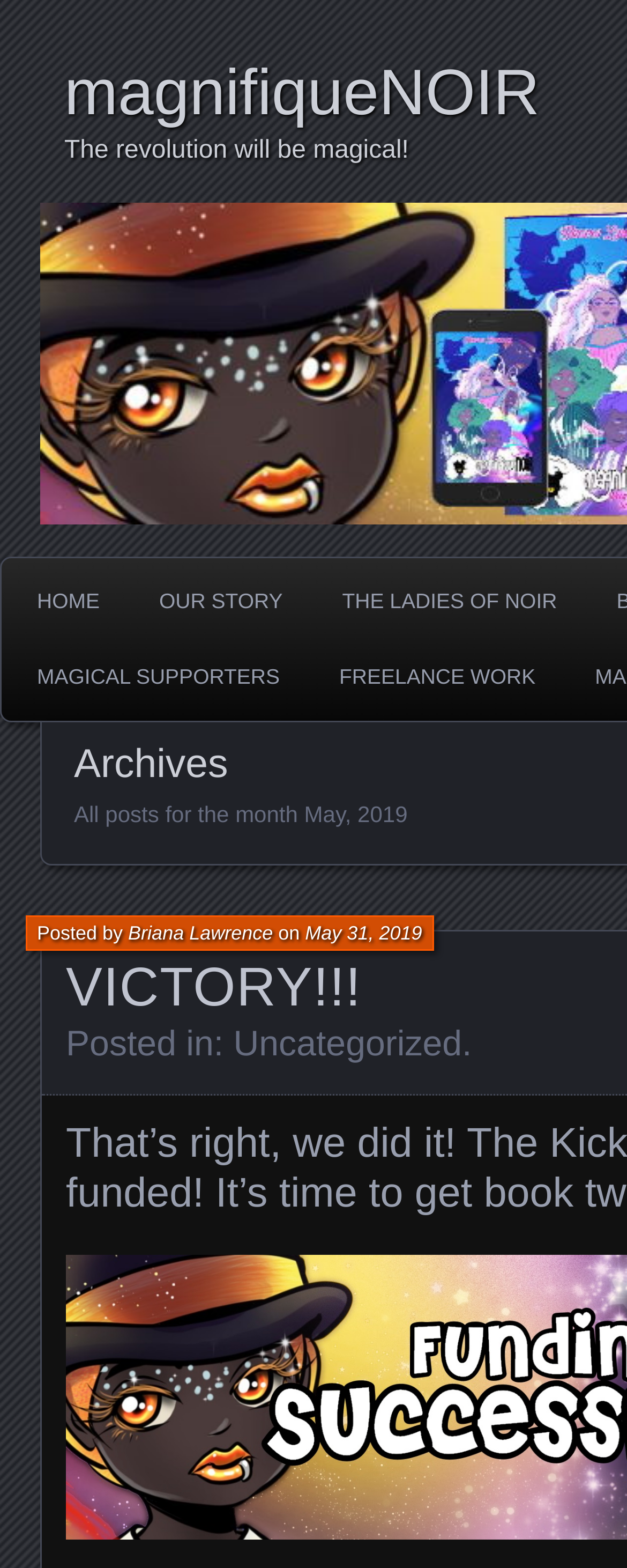What is the category of the post?
Using the image as a reference, give a one-word or short phrase answer.

Uncategorized